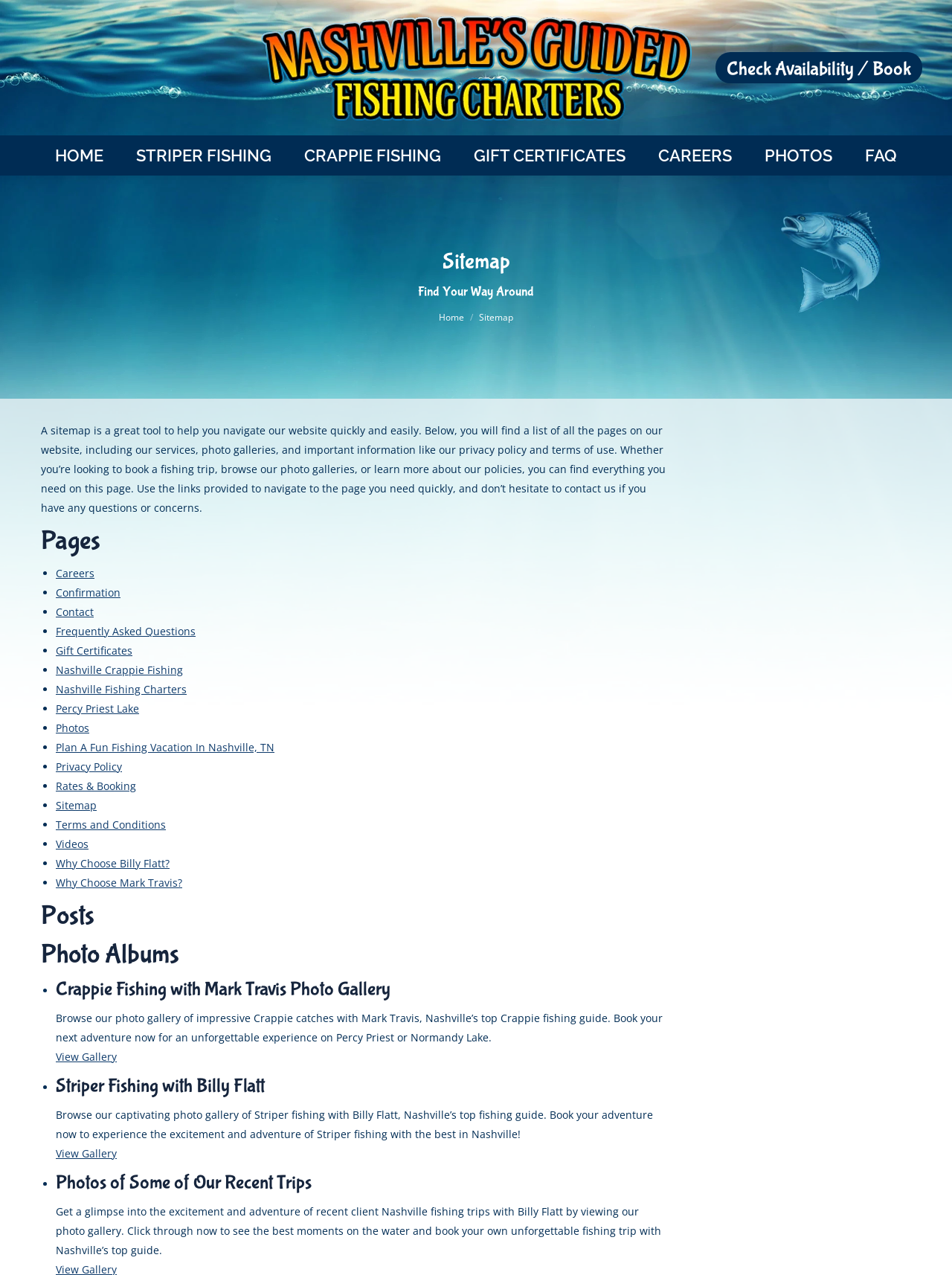Please specify the bounding box coordinates for the clickable region that will help you carry out the instruction: "Go to Top".

[0.961, 0.718, 0.992, 0.741]